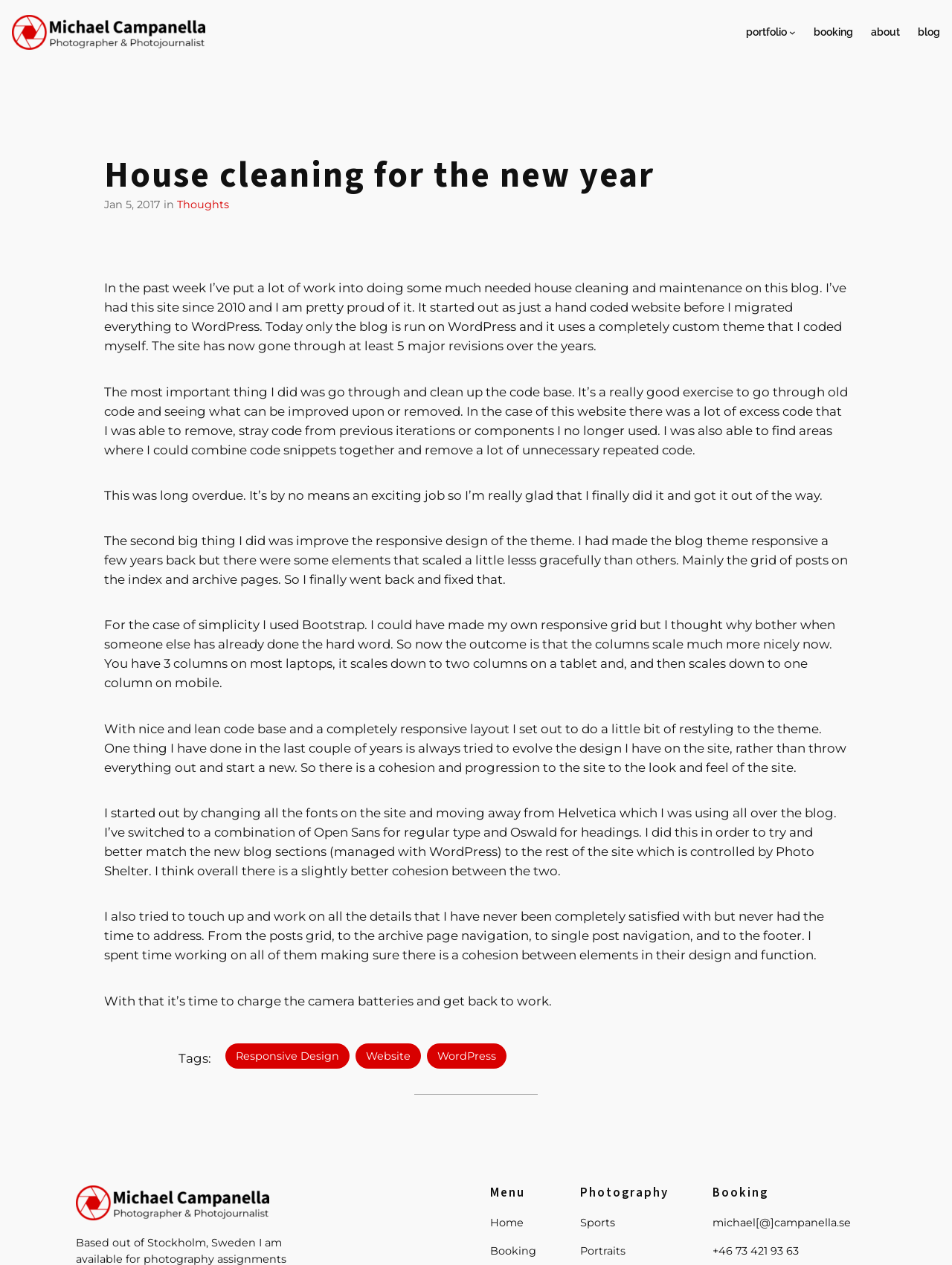Using the provided element description "michael[@]campanella.se", determine the bounding box coordinates of the UI element.

[0.748, 0.96, 0.893, 0.973]